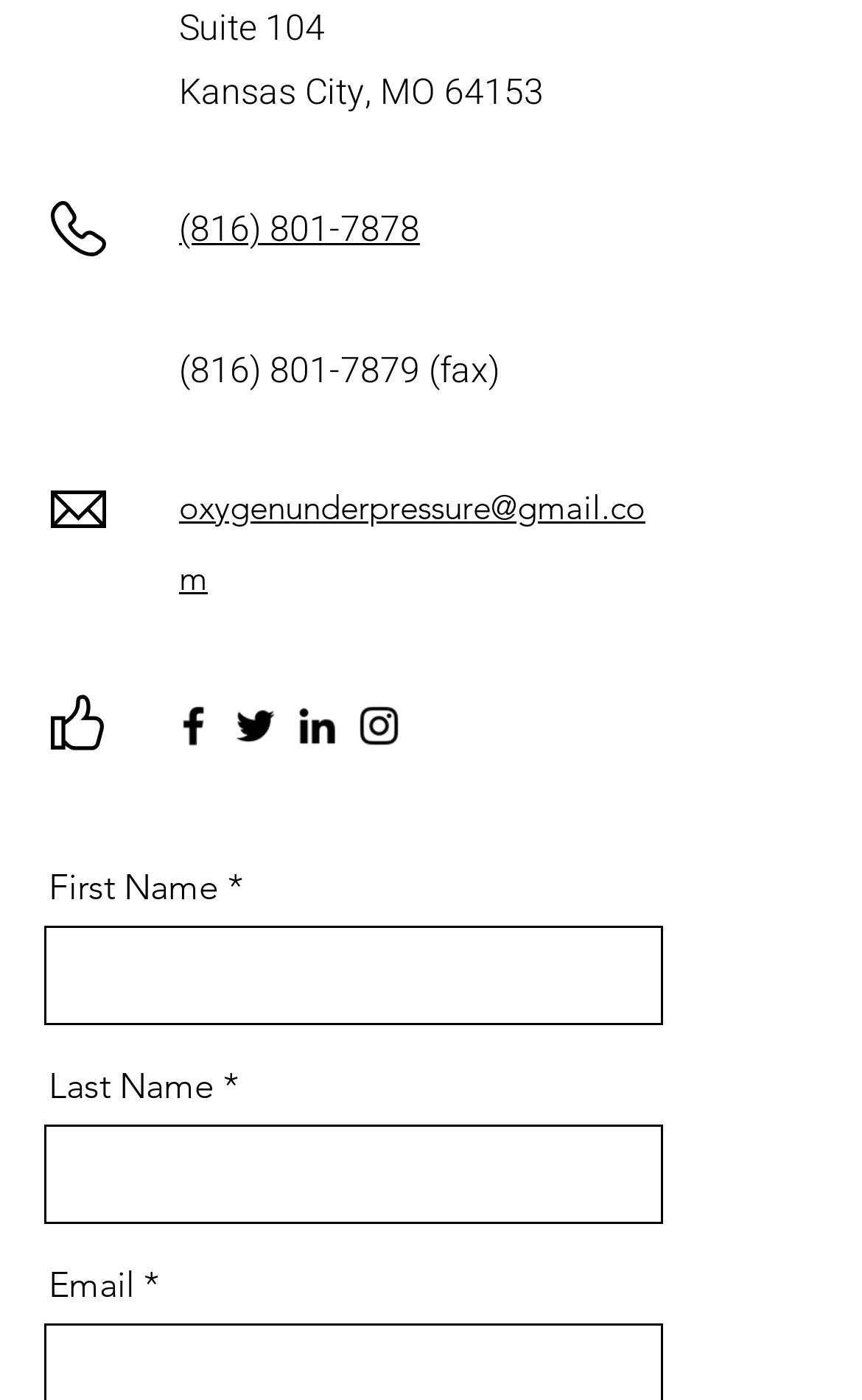Using the provided element description: "(816) 801-7879", identify the bounding box coordinates. The coordinates should be four floats between 0 and 1 in the order [left, top, right, bottom].

[0.208, 0.247, 0.487, 0.285]